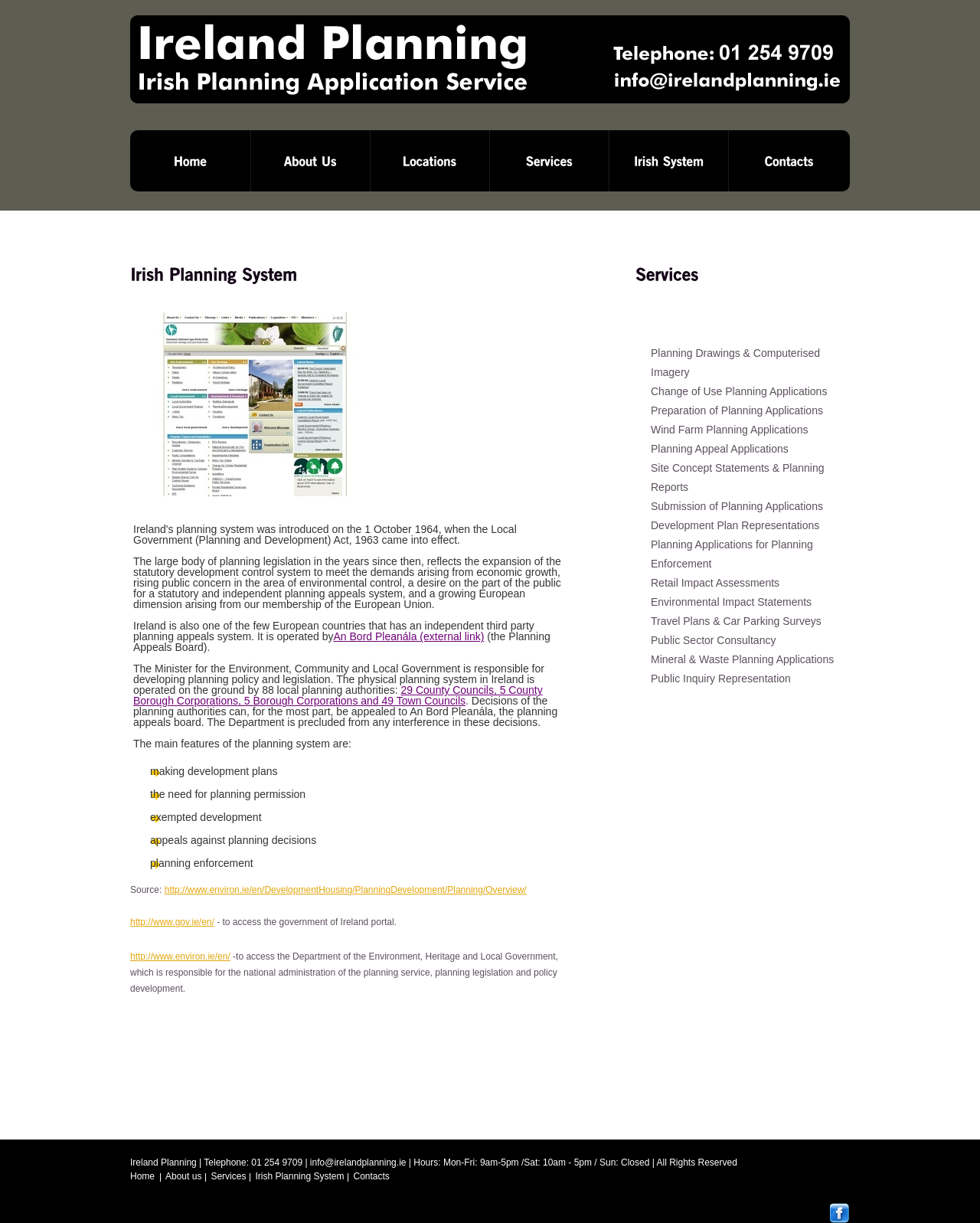What is the purpose of the Department of the Environment, Heritage and Local Government?
Look at the image and answer with only one word or phrase.

national administration of the planning service